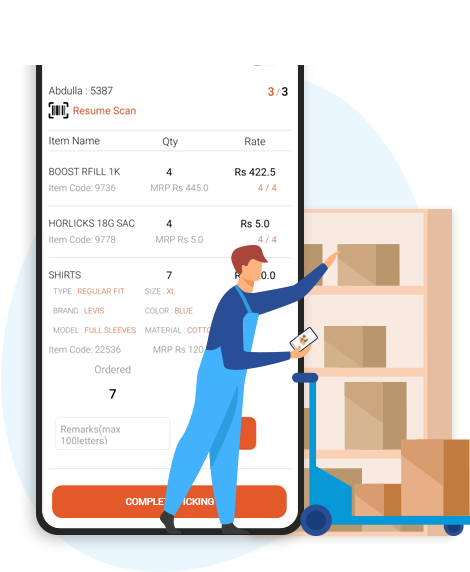What is the purpose of the handheld device?
Make sure to answer the question with a detailed and comprehensive explanation.

The handheld device is being used by the worker to scan the items being picked, as mentioned in the caption. This device is likely a barcode scanner or RFID reader, which helps to quickly and accurately identify the items and update the order details in the mobile app.